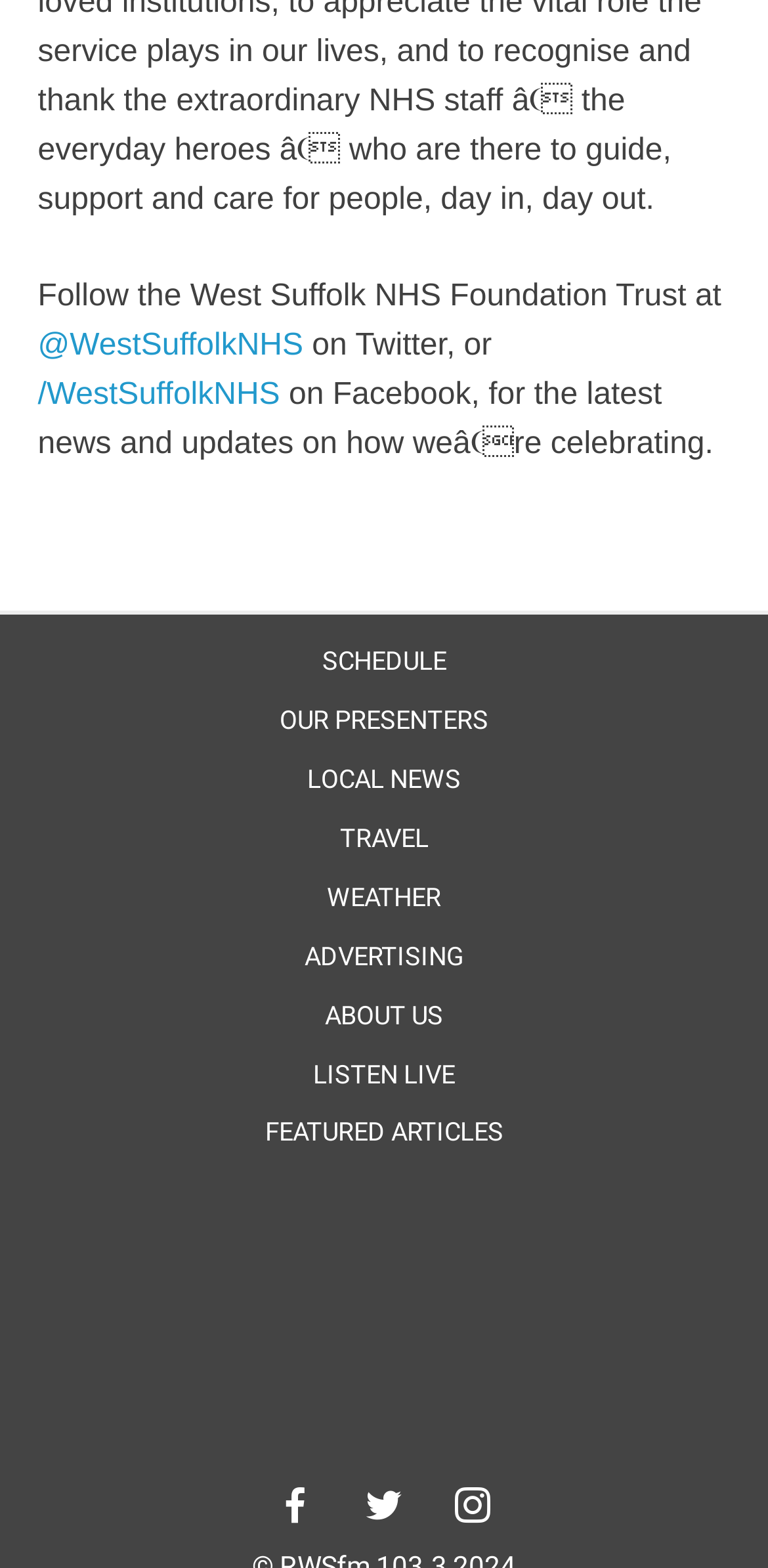Locate the bounding box coordinates of the element that needs to be clicked to carry out the instruction: "Read featured articles". The coordinates should be given as four float numbers ranging from 0 to 1, i.e., [left, top, right, bottom].

[0.312, 0.708, 0.688, 0.737]